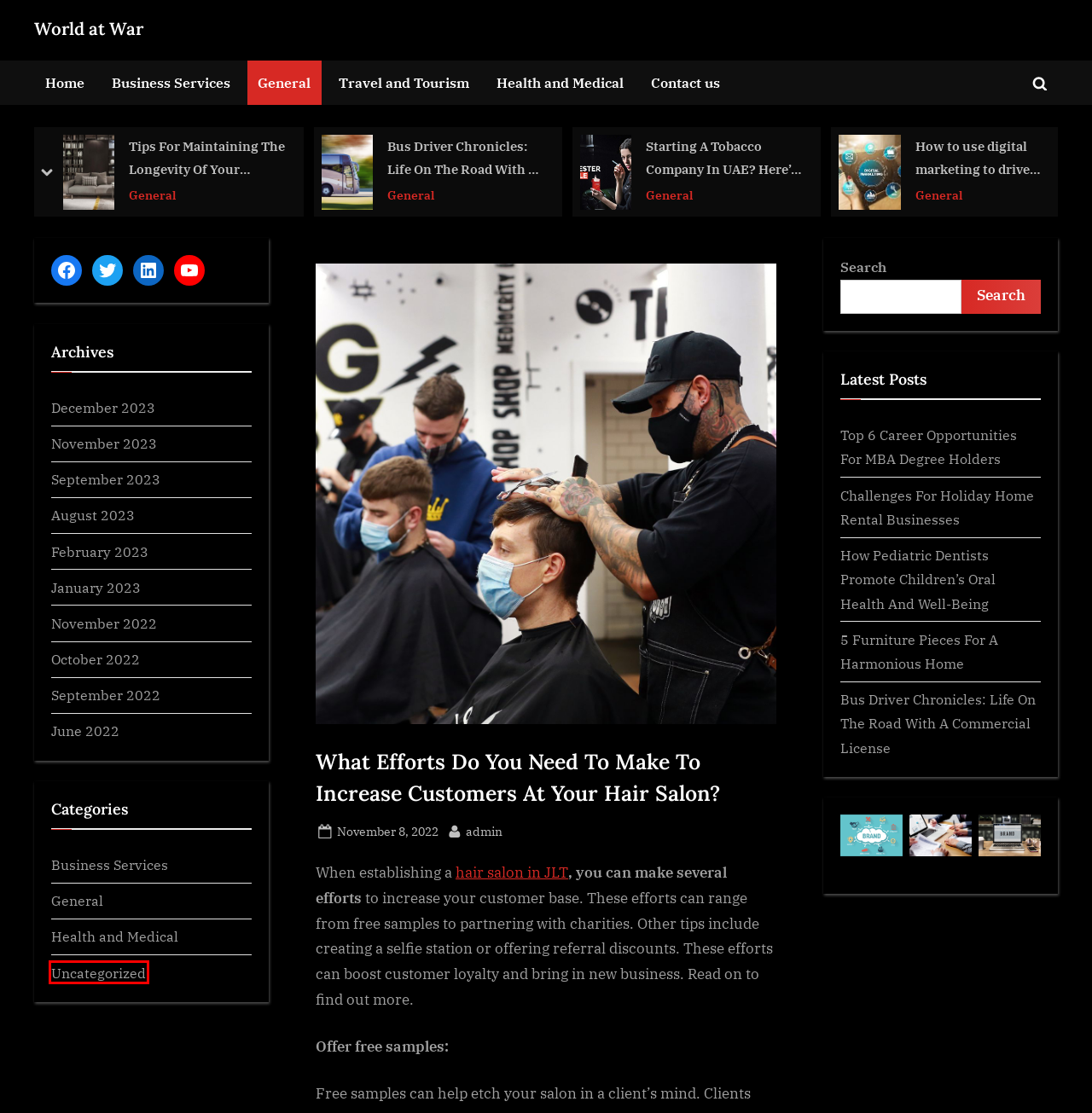Analyze the screenshot of a webpage with a red bounding box and select the webpage description that most accurately describes the new page resulting from clicking the element inside the red box. Here are the candidates:
A. February 2023 – World at War
B. World at War
C. Travel and Tourism – World at War
D. September 2023 – World at War
E. October 2022 – World at War
F. admin – World at War
G. Uncategorized – World at War
H. Challenges For Holiday Home Rental Businesses – World at War

G